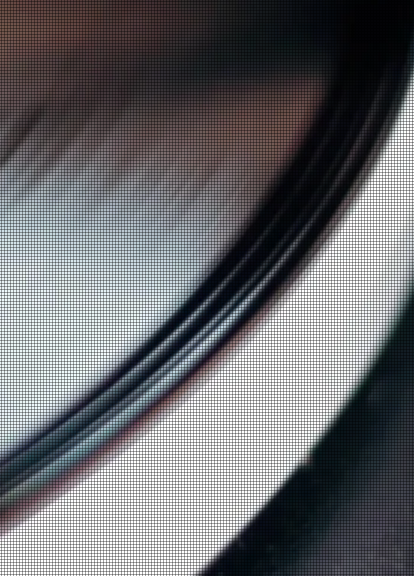Please reply to the following question using a single word or phrase: 
What is the design approach of the renovation?

Blend of traditional and contemporary